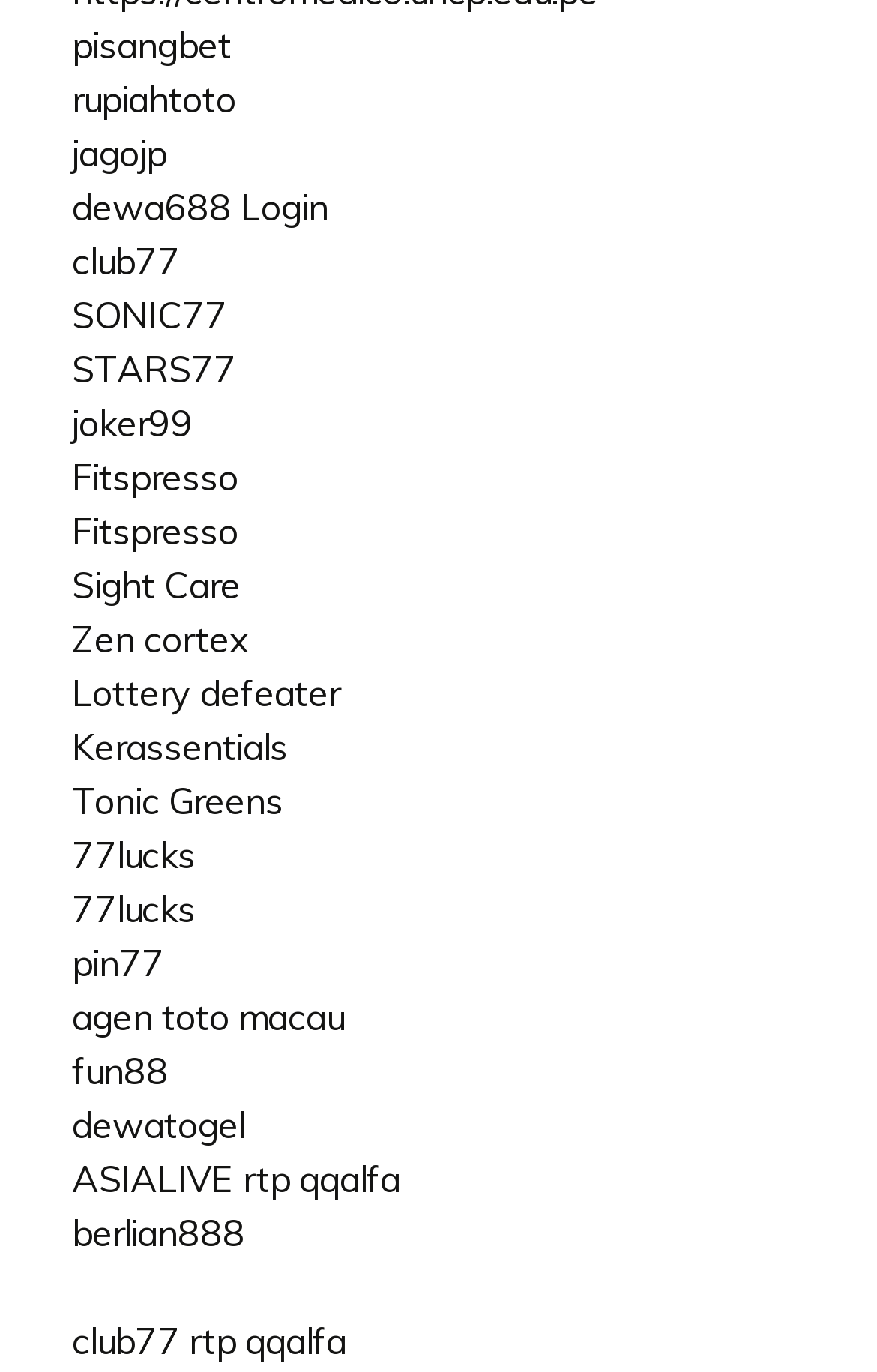For the given element description pin77, determine the bounding box coordinates of the UI element. The coordinates should follow the format (top-left x, top-left y, bottom-right x, bottom-right y) and be within the range of 0 to 1.

[0.082, 0.685, 0.187, 0.718]